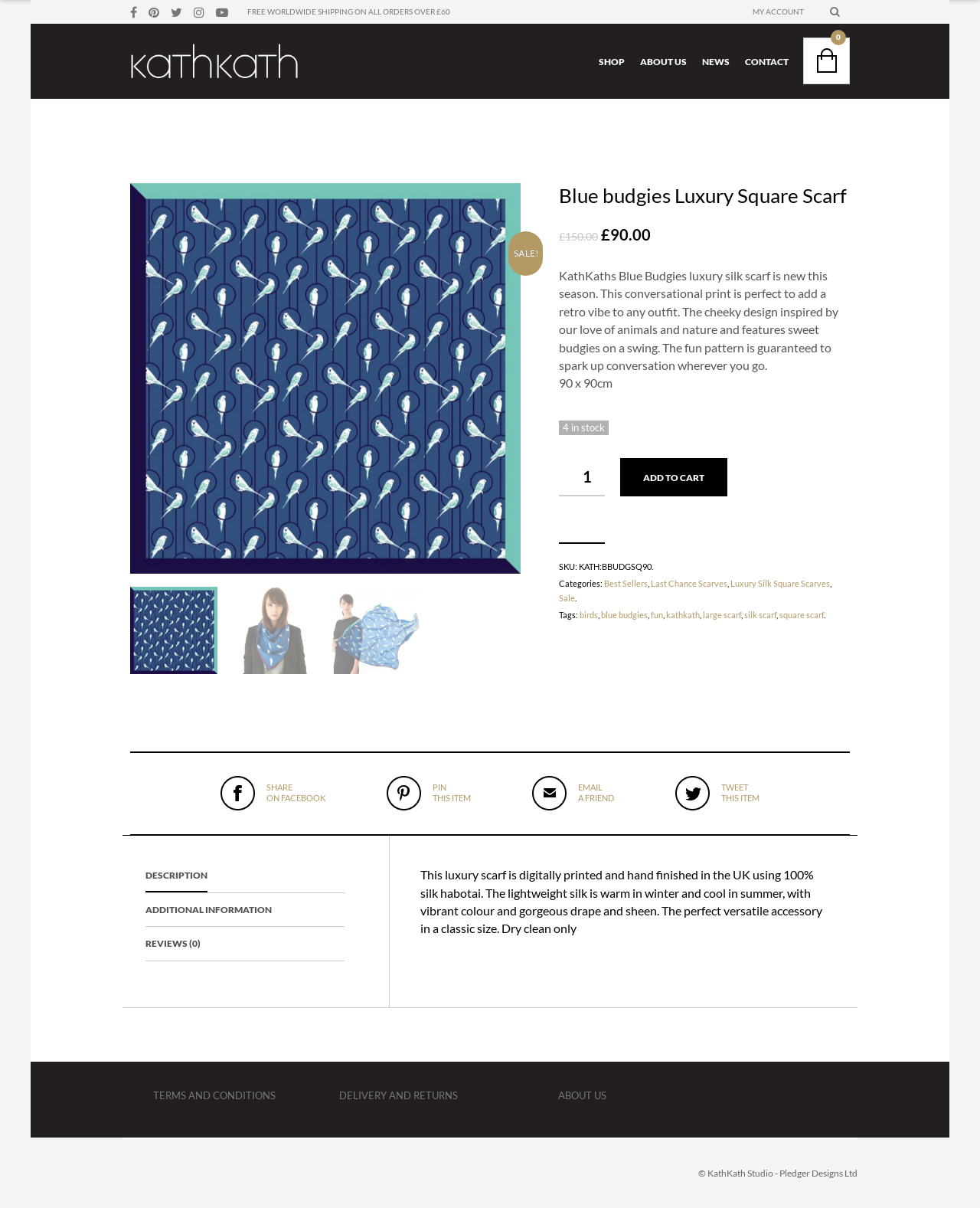For the element described, predict the bounding box coordinates as (top-left x, top-left y, bottom-right x, bottom-right y). All values should be between 0 and 1. Element description: square scarf

[0.795, 0.505, 0.841, 0.513]